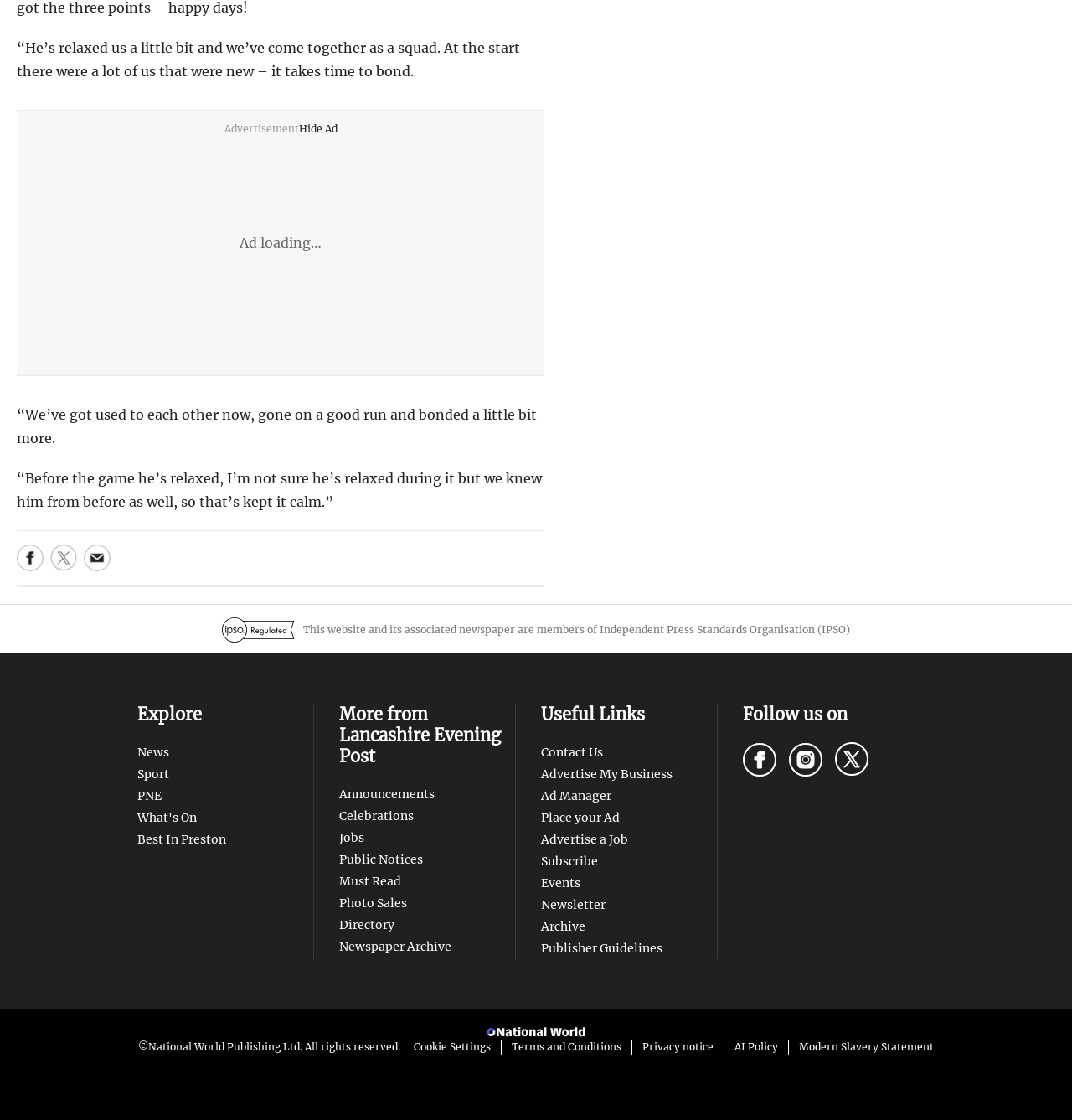Provide a brief response using a word or short phrase to this question:
What is the organization that the newspaper is a member of?

Independent Press Standards Organisation (IPSO)